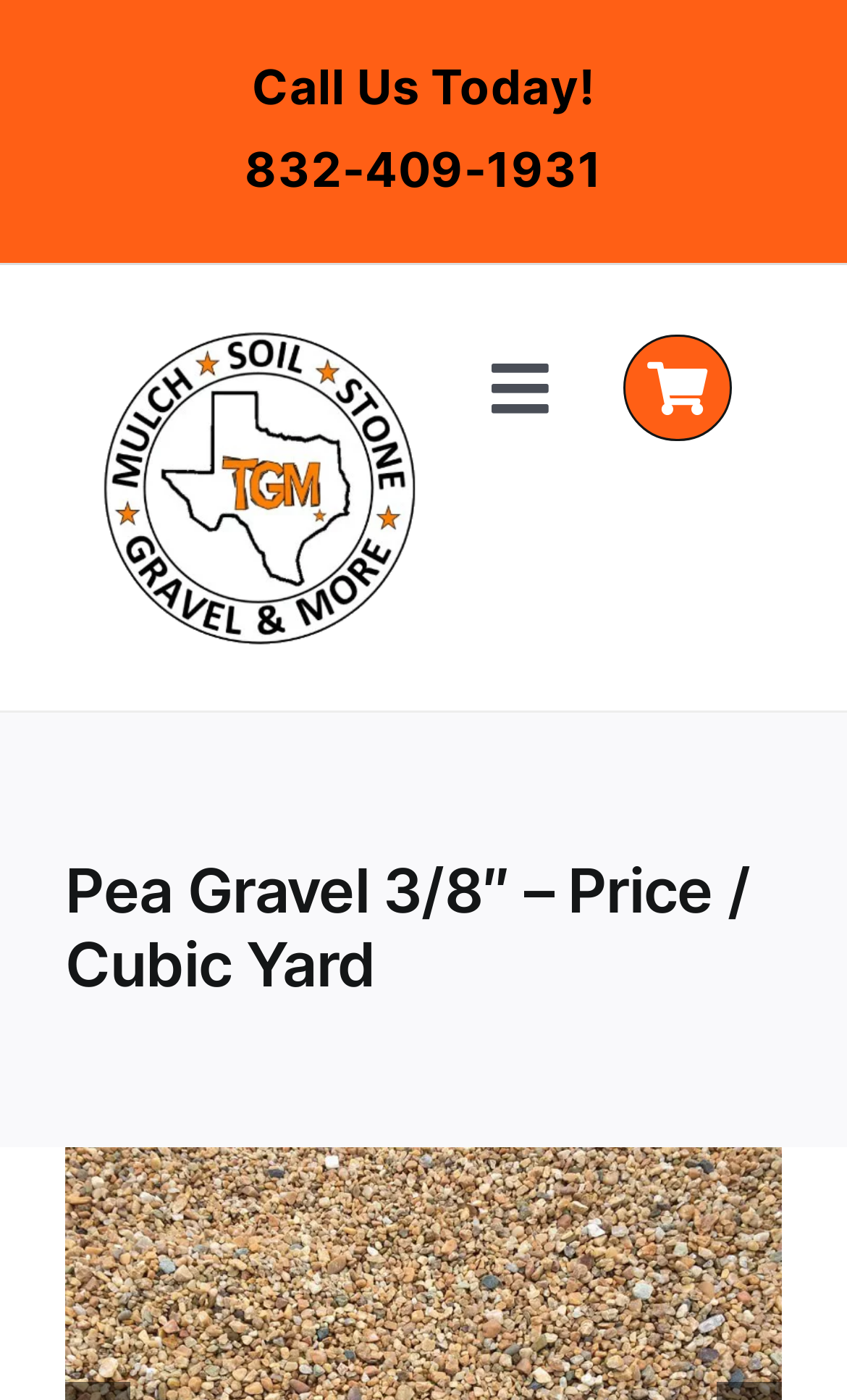From the image, can you give a detailed response to the question below:
How many navigation links are there?

I counted the number of link elements within the navigation element with the ID 'TGM-Main', which are 'Home', 'Landscape Construction', 'Coverage Calculator', 'Shop: Landscape Materials', 'We Deliver', and 'Contact Us'.